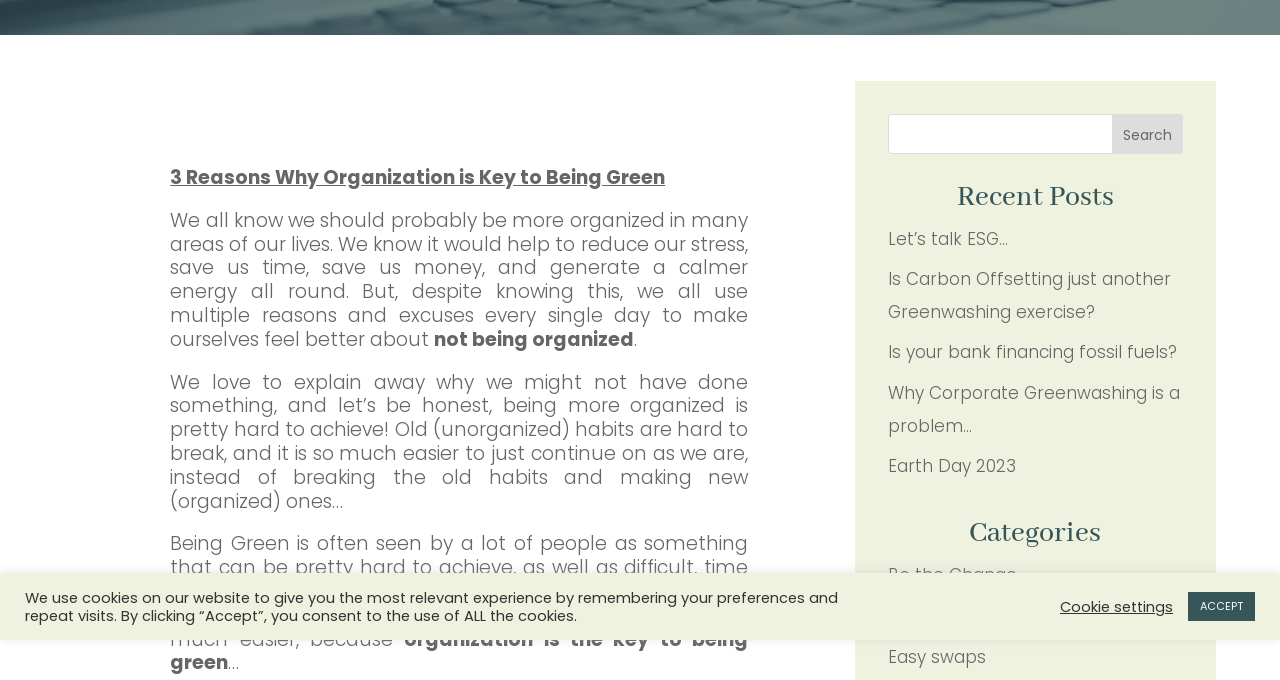Locate the bounding box coordinates of the UI element described by: "Earth Day 2023". The bounding box coordinates should consist of four float numbers between 0 and 1, i.e., [left, top, right, bottom].

[0.694, 0.668, 0.794, 0.703]